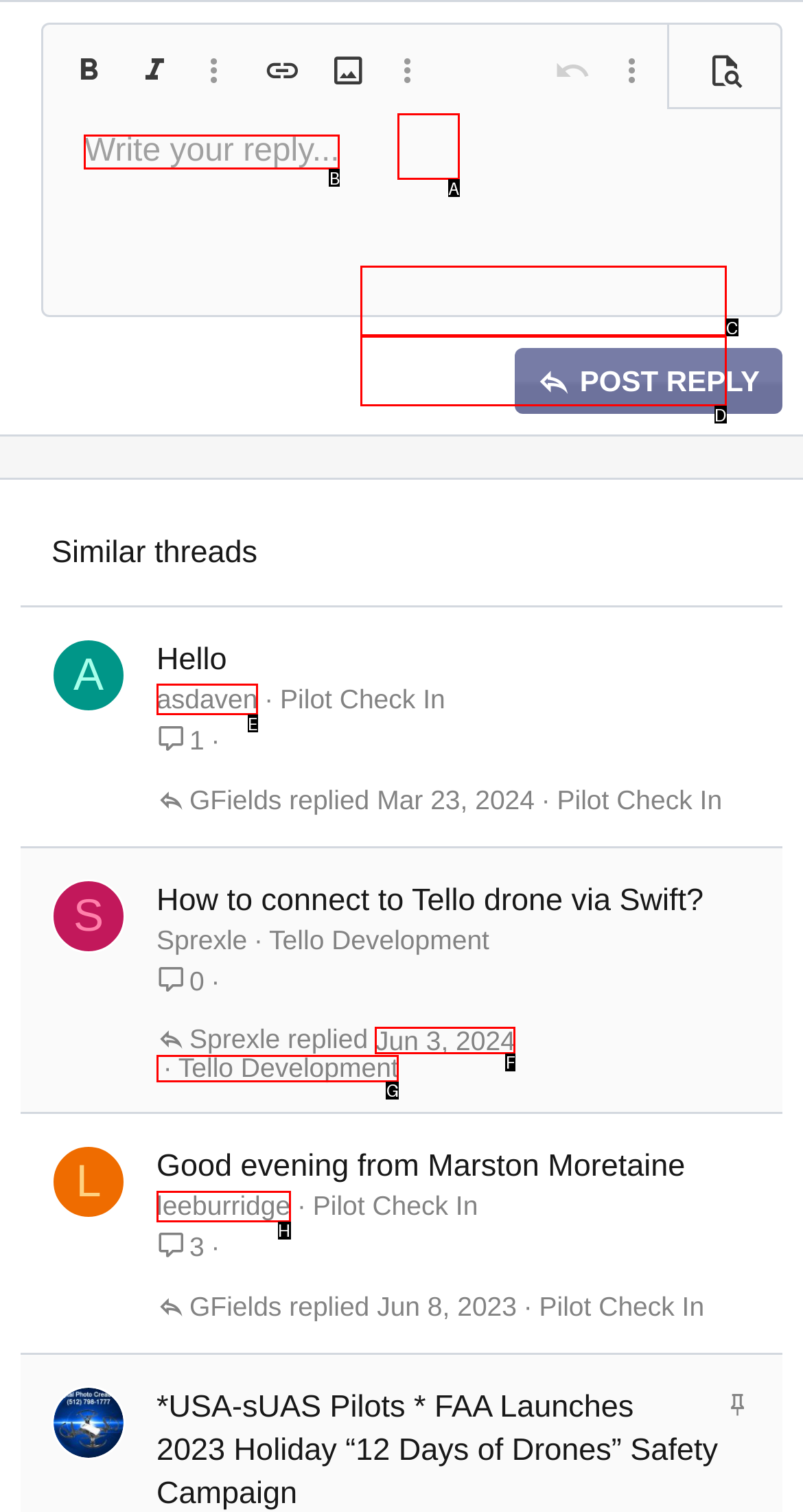For the instruction: Watch Pressbooks on YouTube, determine the appropriate UI element to click from the given options. Respond with the letter corresponding to the correct choice.

None